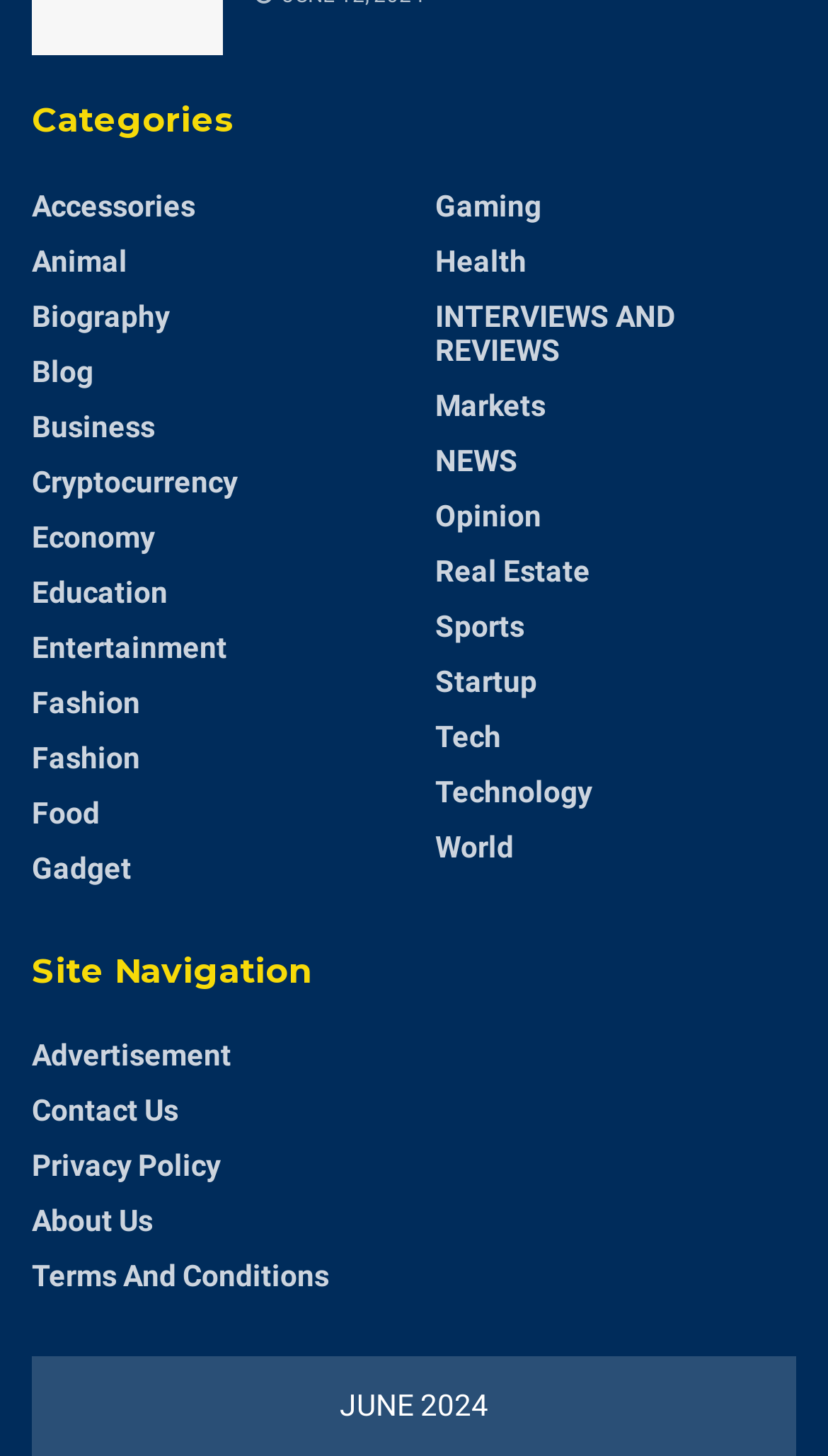Using the provided element description: "Real Estate", determine the bounding box coordinates of the corresponding UI element in the screenshot.

[0.526, 0.38, 0.713, 0.403]